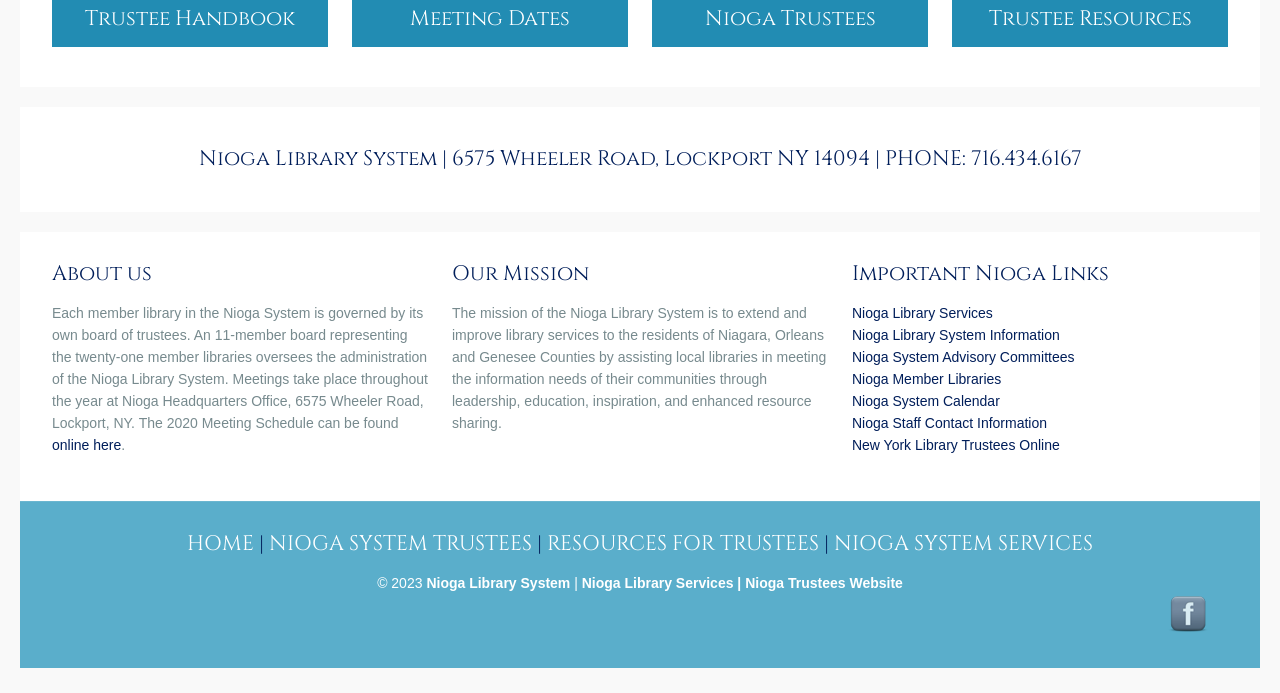What is the role of the board of trustees in the Nioga Library System?
Please use the image to provide a one-word or short phrase answer.

To govern member libraries